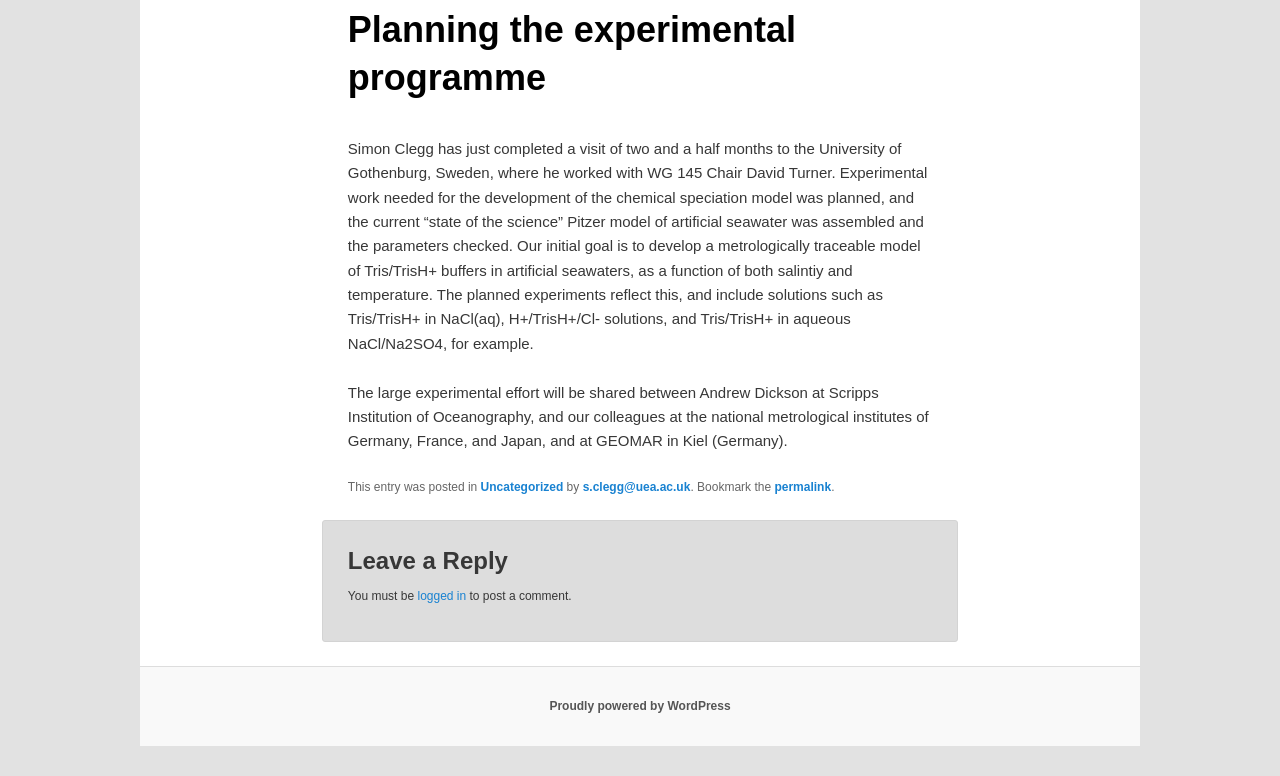Given the description s.clegg@uea.ac.uk, predict the bounding box coordinates of the UI element. Ensure the coordinates are in the format (top-left x, top-left y, bottom-right x, bottom-right y) and all values are between 0 and 1.

[0.455, 0.619, 0.539, 0.637]